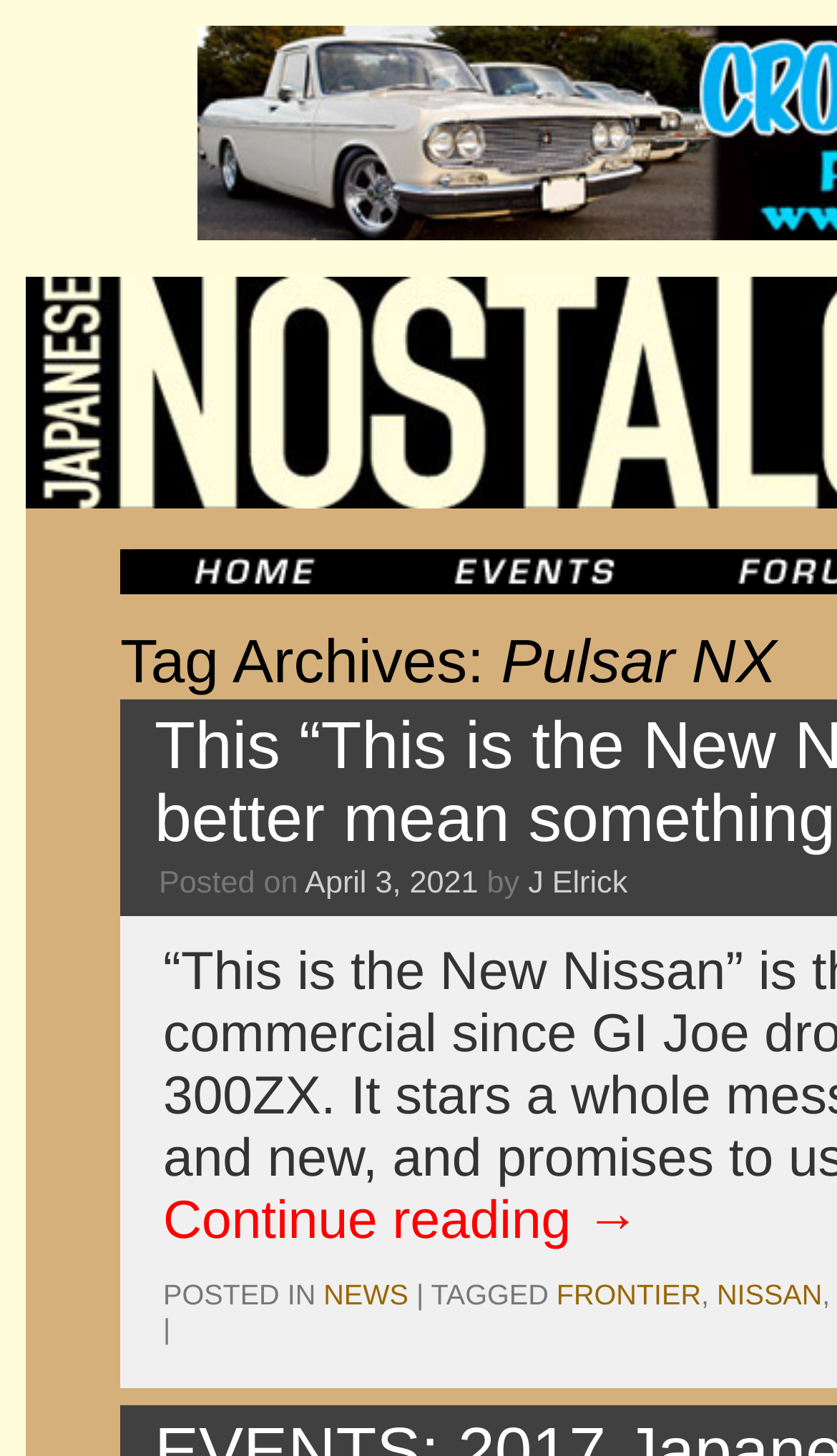Could you provide the bounding box coordinates for the portion of the screen to click to complete this instruction: "explore FRONTIER"?

[0.665, 0.878, 0.838, 0.9]